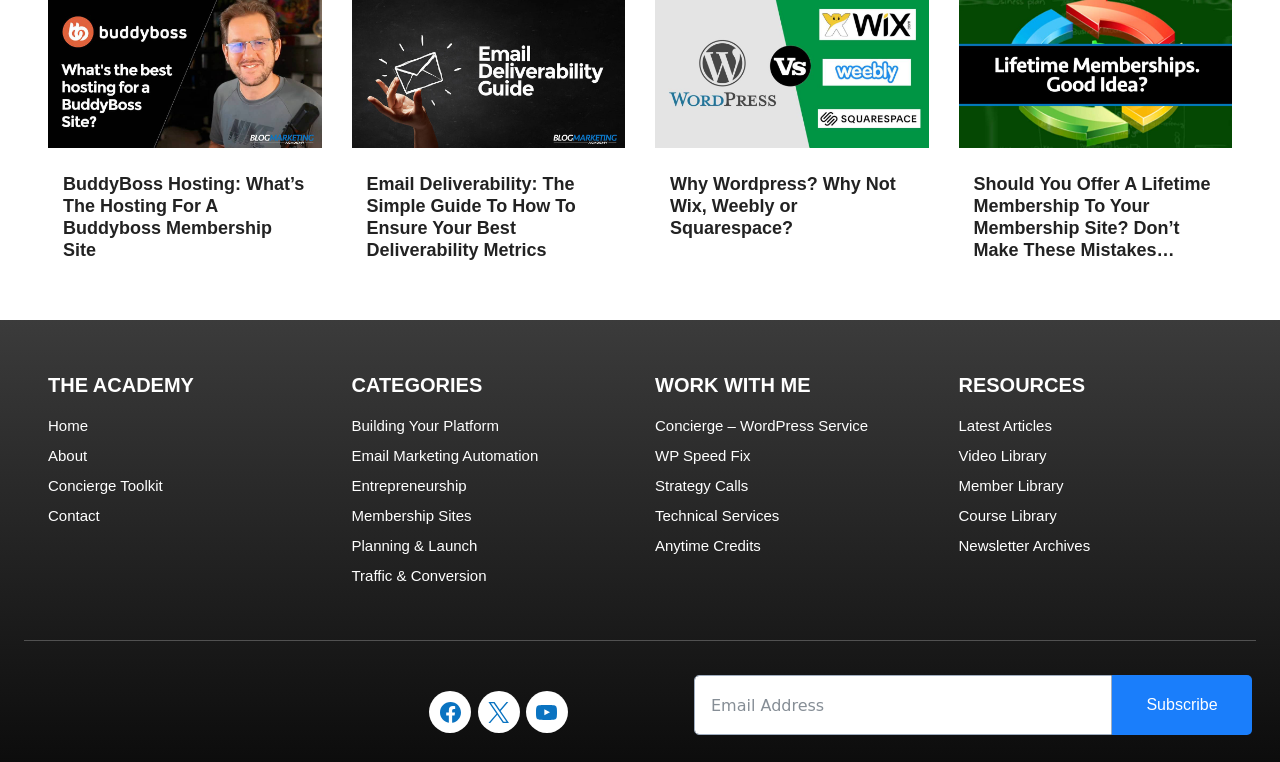Locate the bounding box coordinates of the element to click to perform the following action: 'Click on the 'BuddyBoss Hosting: What’s The Hosting For A Buddyboss Membership Site' link'. The coordinates should be given as four float values between 0 and 1, in the form of [left, top, right, bottom].

[0.049, 0.227, 0.239, 0.343]